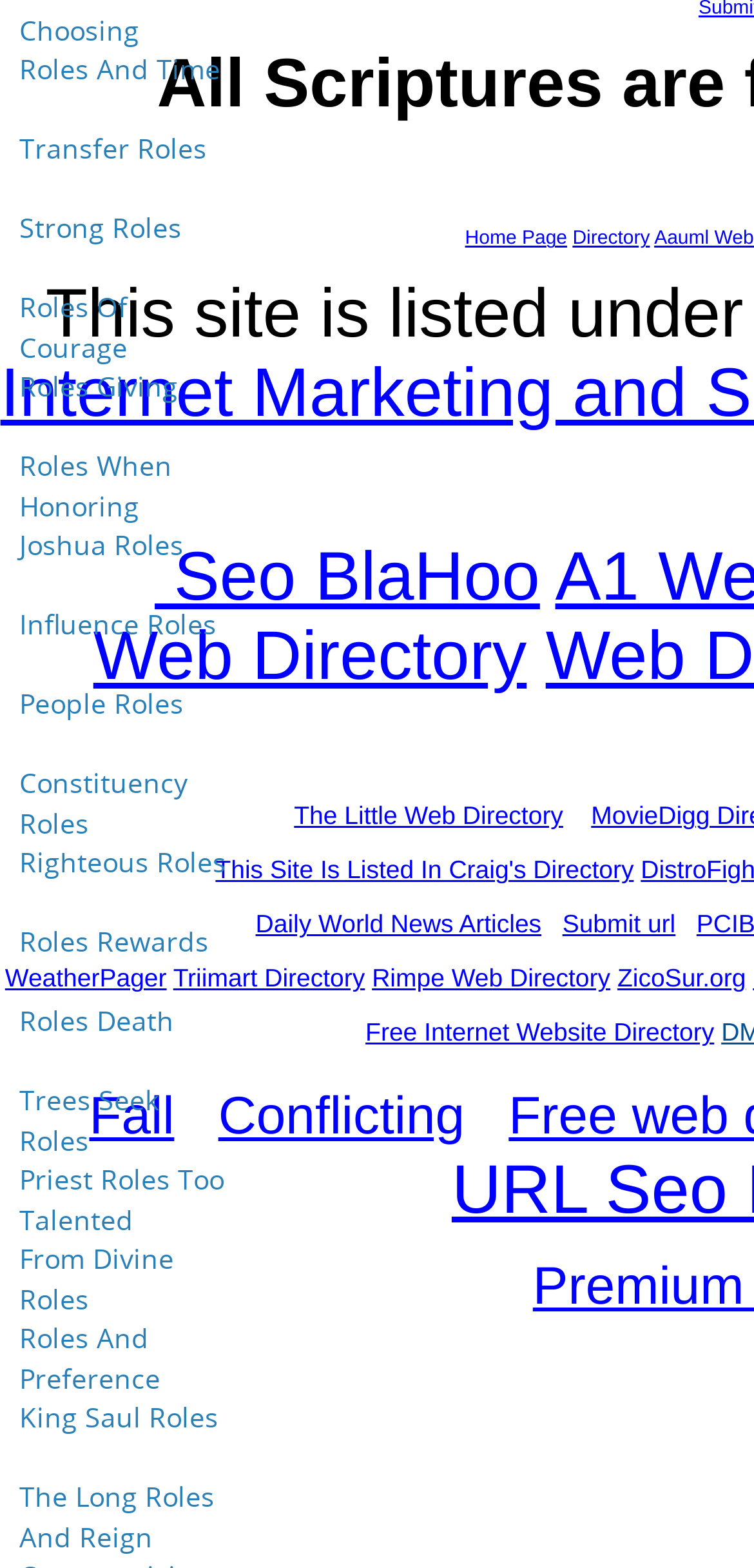Can you specify the bounding box coordinates for the region that should be clicked to fulfill this instruction: "Check Daily World News Articles".

[0.339, 0.58, 0.718, 0.599]